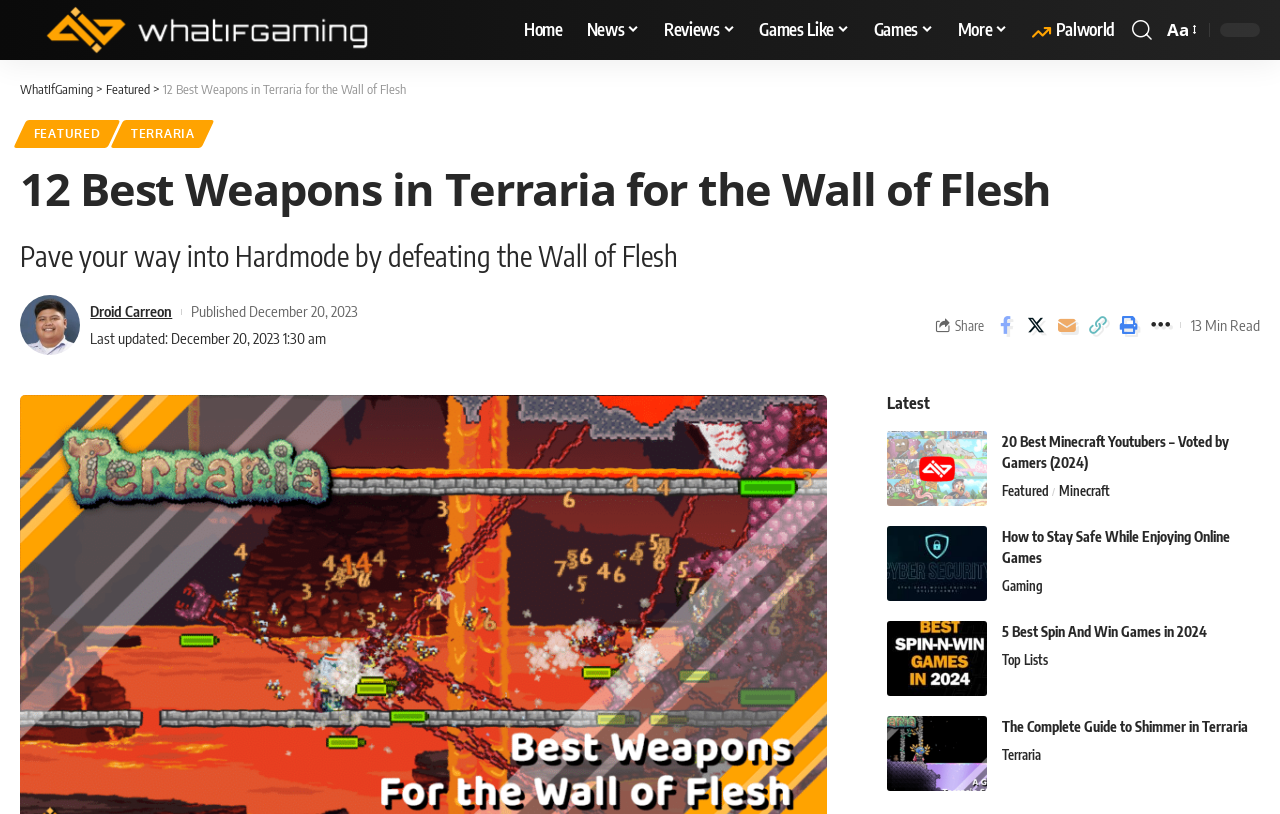Give a one-word or short phrase answer to the question: 
What is the estimated reading time of the article?

13 Min